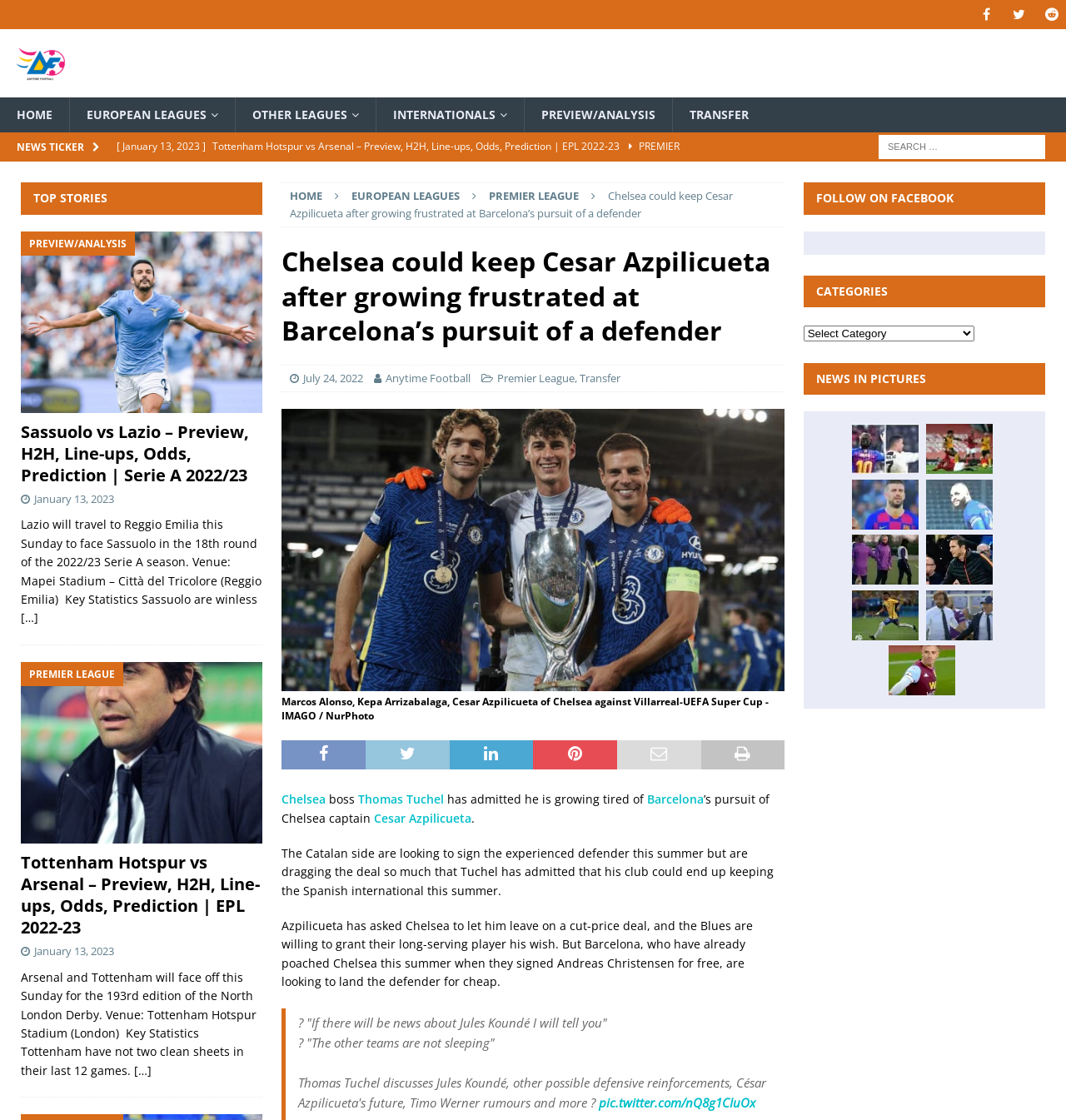Examine the image carefully and respond to the question with a detailed answer: 
Which team is Chelsea's captain Cesar Azpilicueta willing to leave?

The article mentions that Chelsea's captain Cesar Azpilicueta has asked Chelsea to let him leave on a cut-price deal, and Barcelona are looking to sign him. This implies that Cesar Azpilicueta is willing to leave Chelsea for Barcelona.